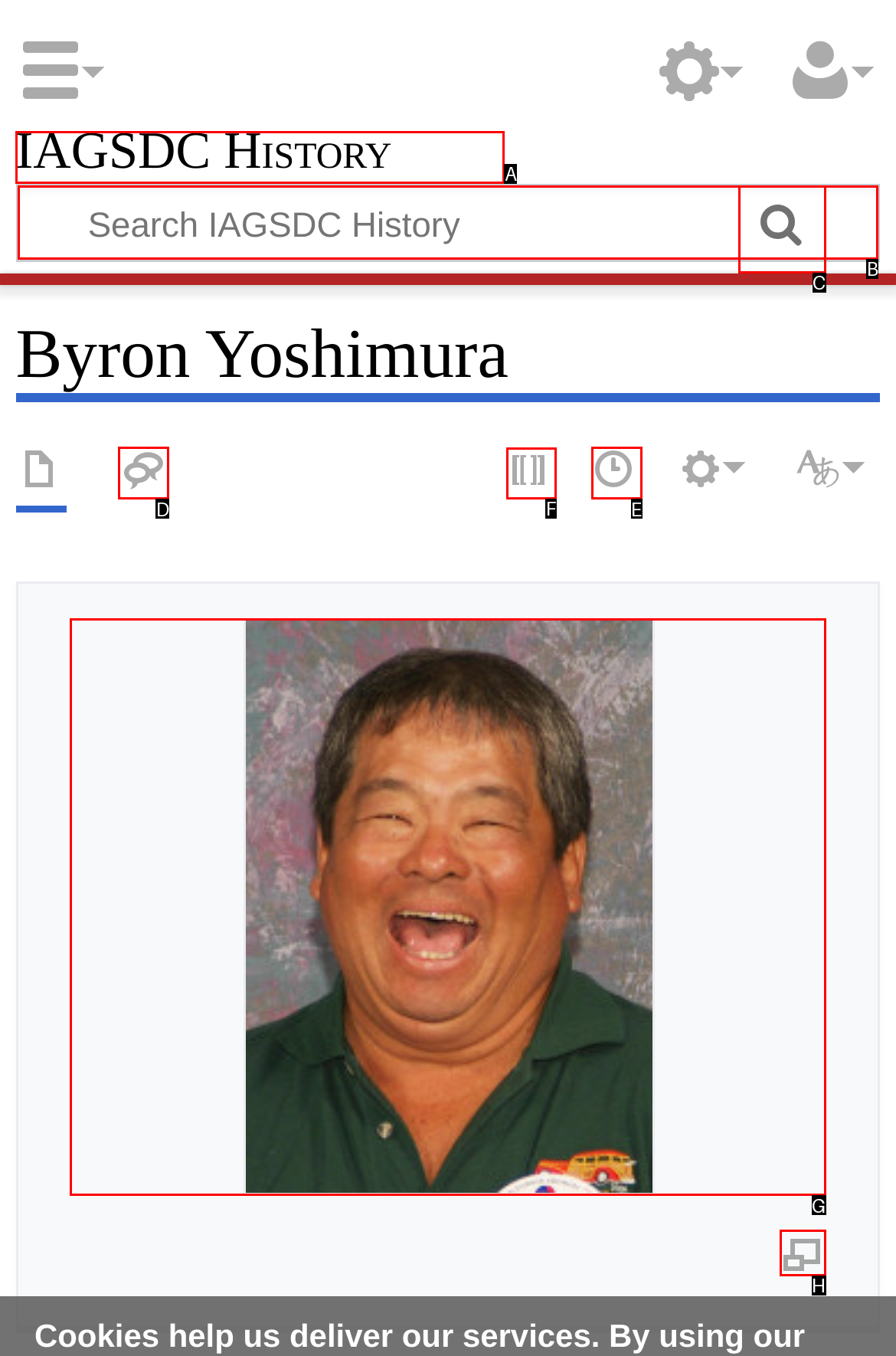Identify the correct HTML element to click for the task: View source of the page. Provide the letter of your choice.

F